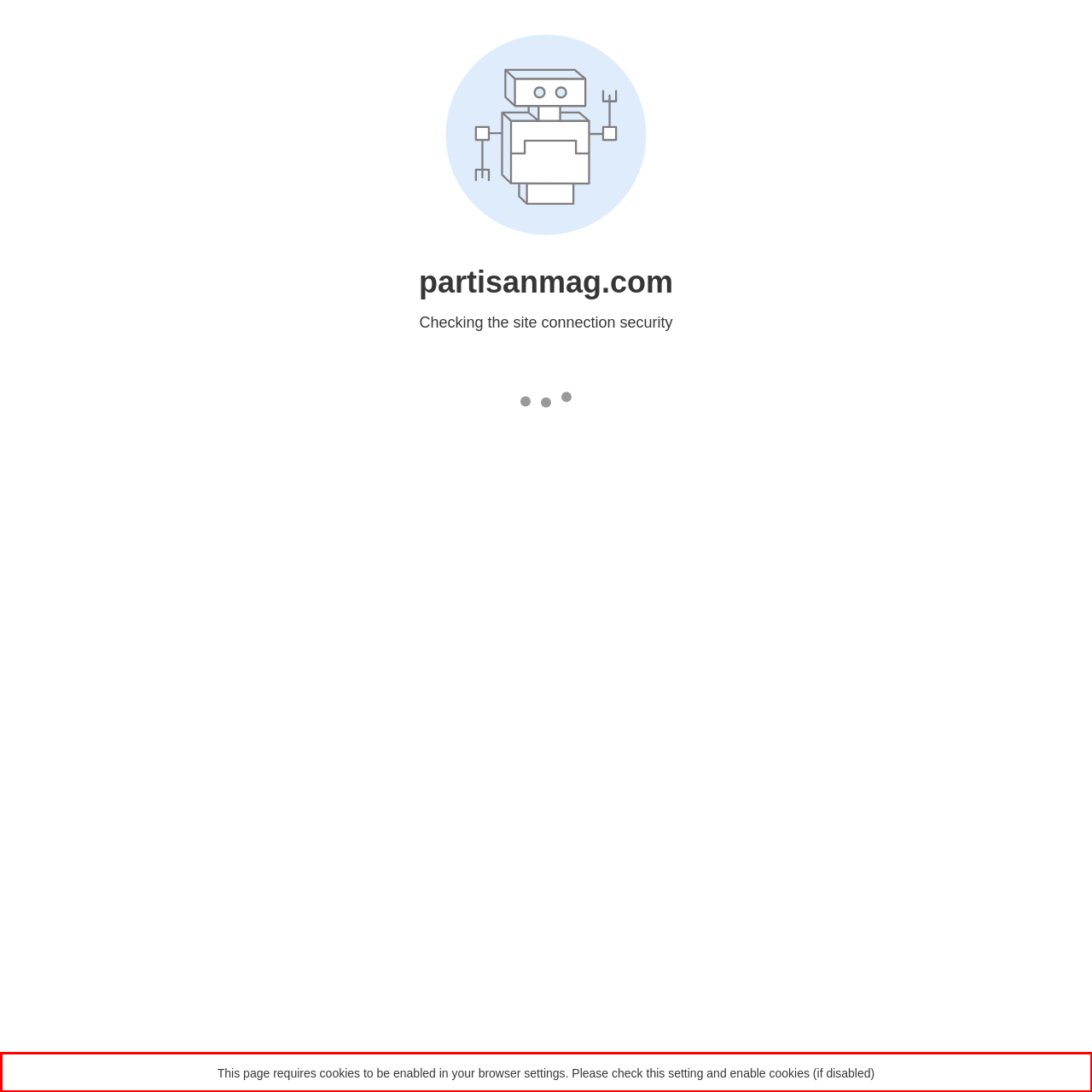Analyze the webpage screenshot and use OCR to recognize the text content in the red bounding box.

This page requires cookies to be enabled in your browser settings. Please check this setting and enable cookies (if disabled)